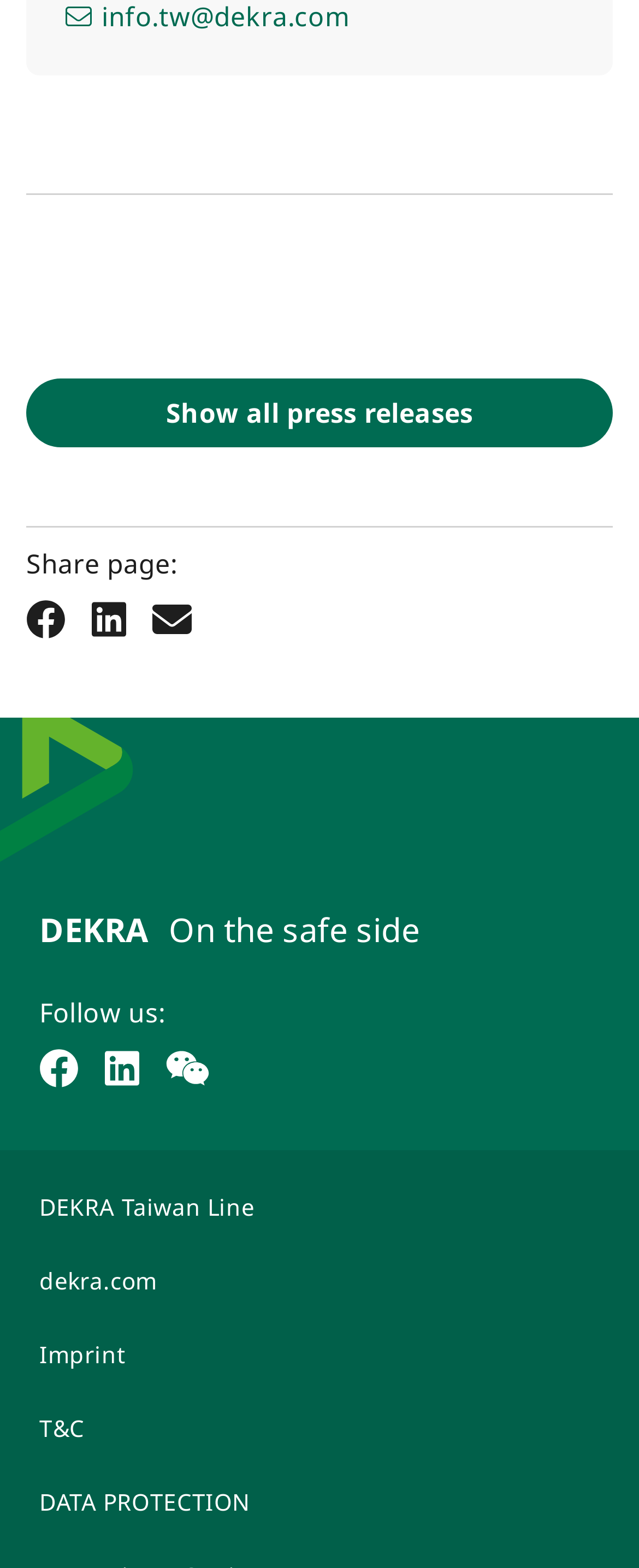Identify the bounding box of the UI element that matches this description: "Show all press releases".

[0.041, 0.241, 0.959, 0.285]